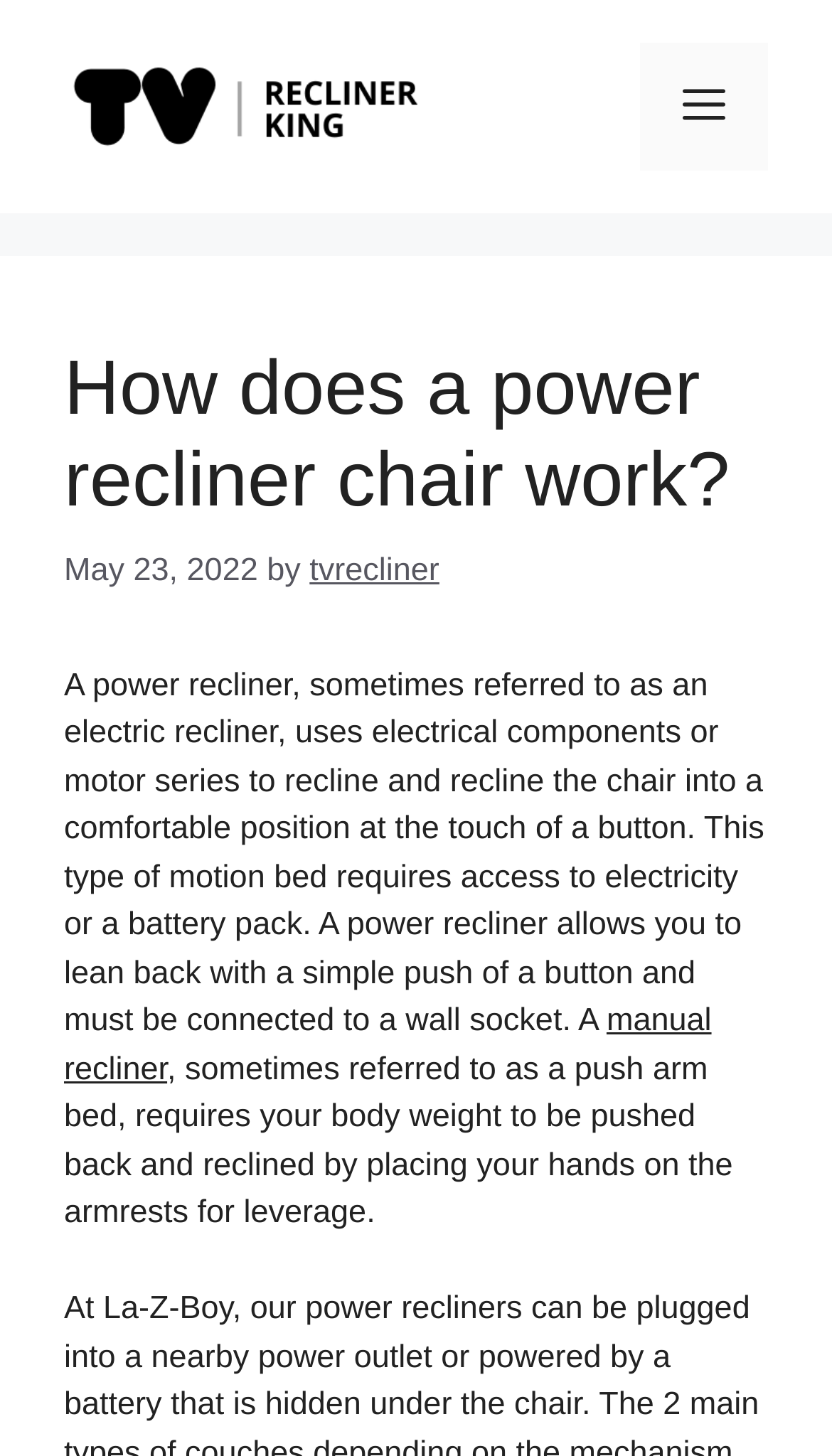When was this article published?
Please describe in detail the information shown in the image to answer the question.

The webpage shows a timestamp of May 23, 2022, indicating when the article was published.